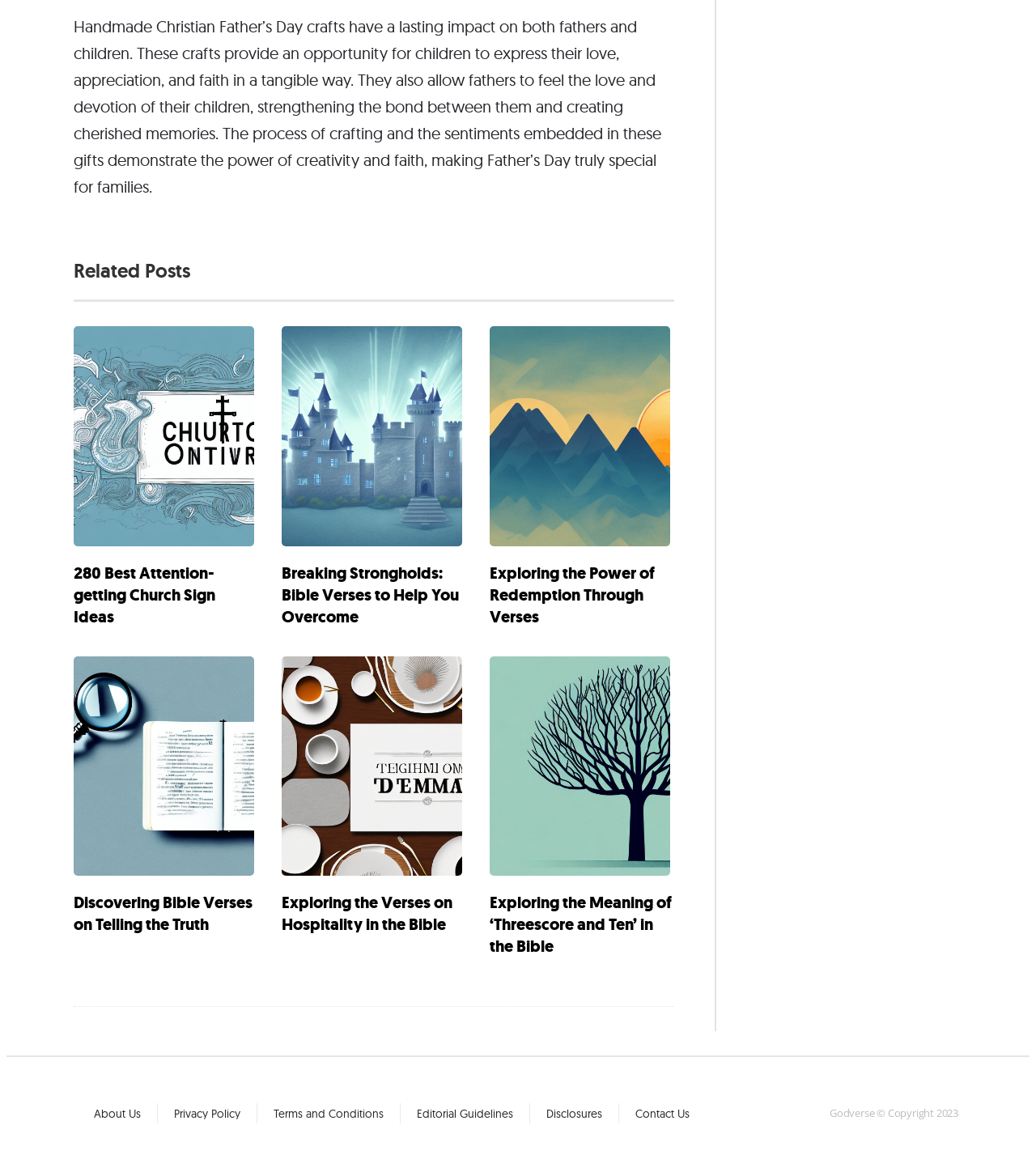Identify the bounding box coordinates of the area you need to click to perform the following instruction: "Contact Us".

[0.598, 0.932, 0.681, 0.961]